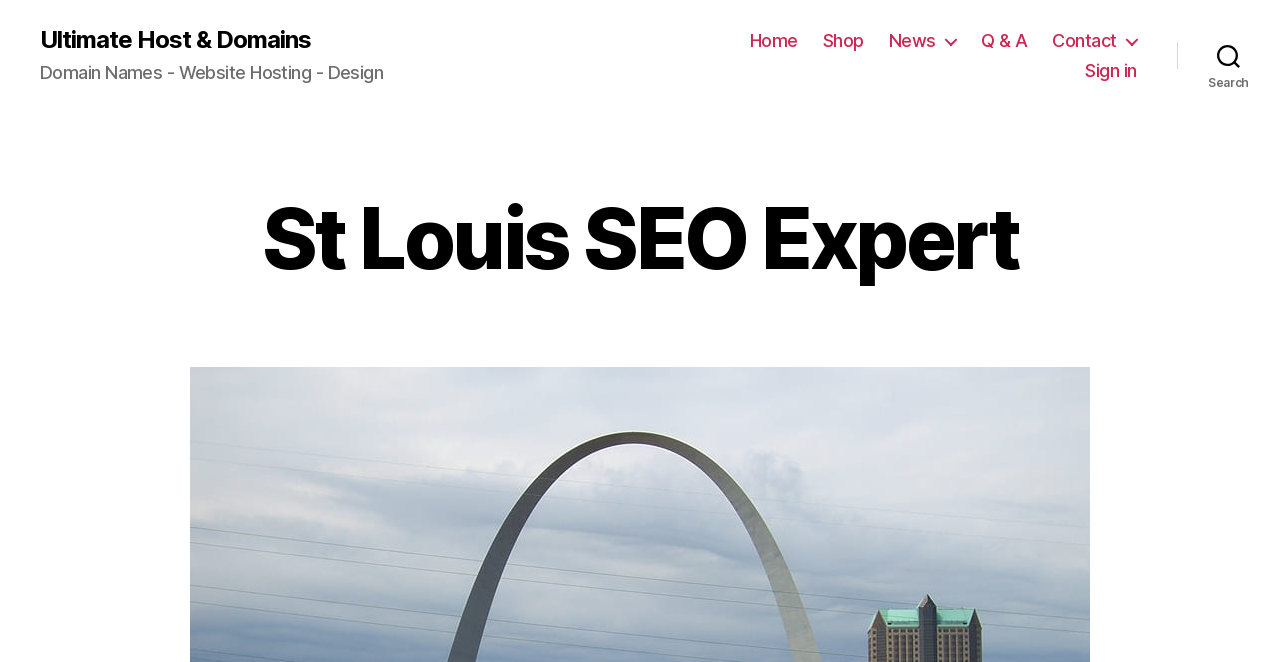Highlight the bounding box coordinates of the element you need to click to perform the following instruction: "sign in."

[0.848, 0.09, 0.888, 0.122]